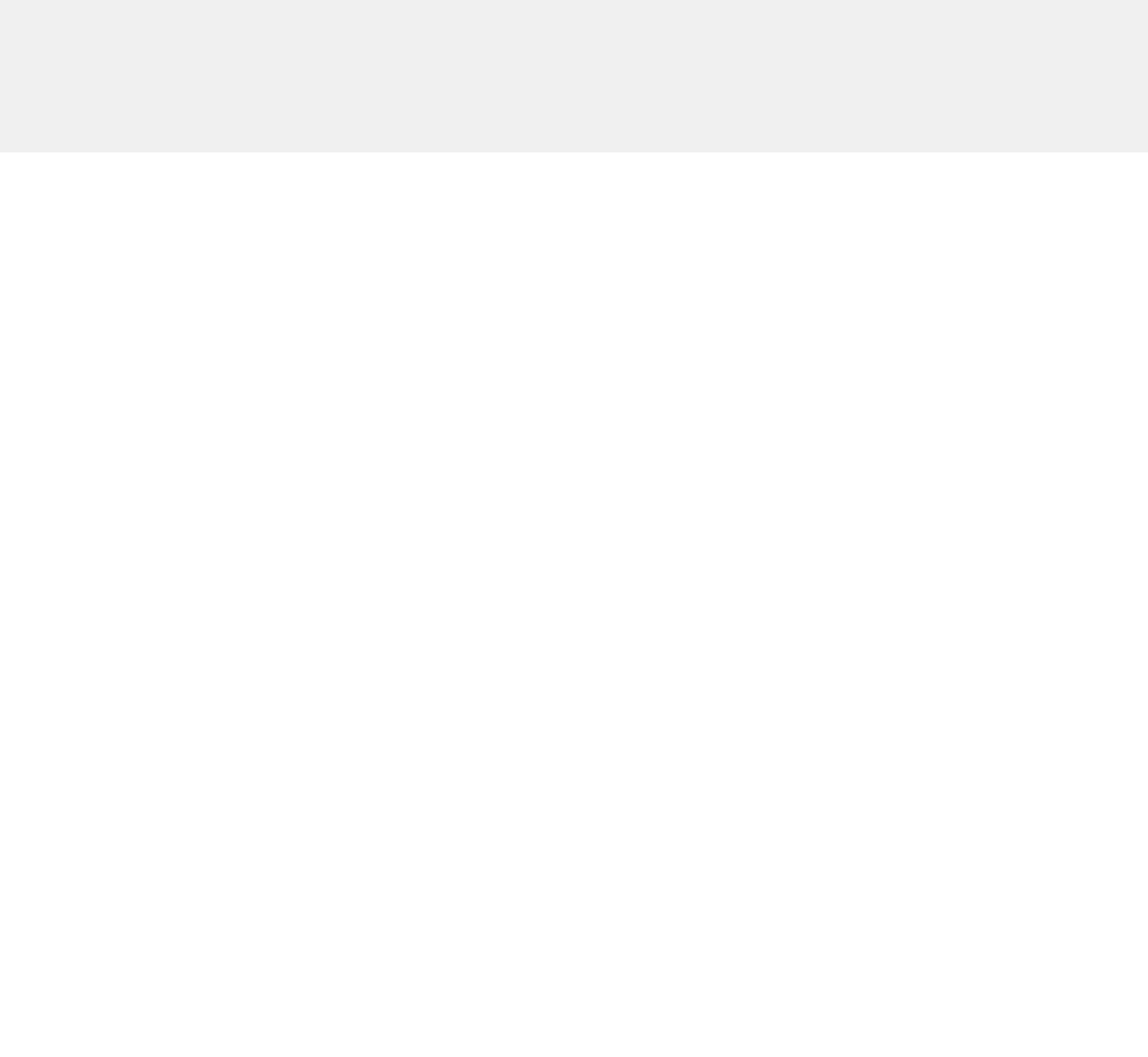Please specify the bounding box coordinates of the clickable region to carry out the following instruction: "Download the Highsnobiety app". The coordinates should be four float numbers between 0 and 1, in the format [left, top, right, bottom].

[0.038, 0.326, 0.131, 0.359]